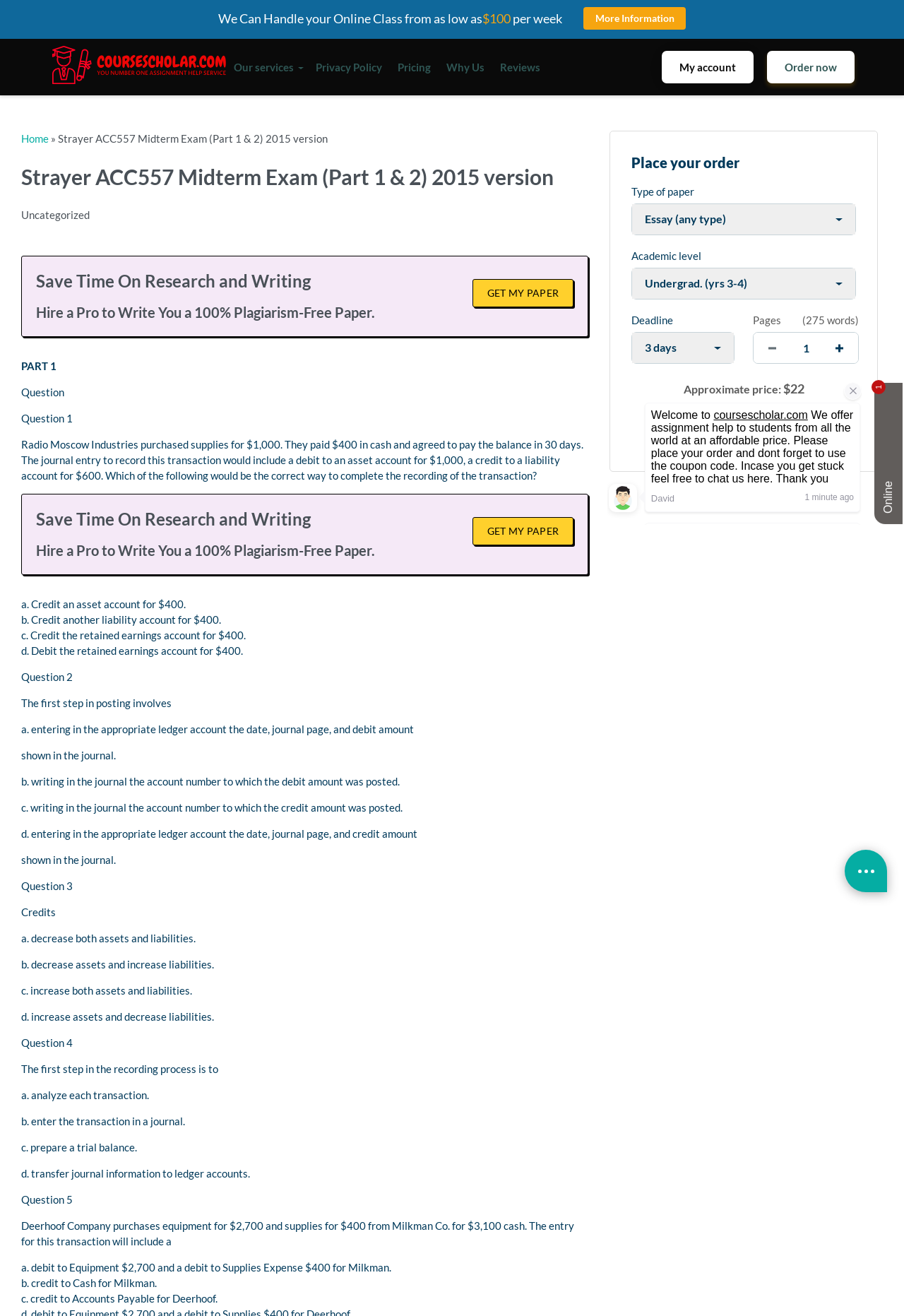Locate the bounding box coordinates of the clickable region to complete the following instruction: "Select the type of paper."

[0.699, 0.155, 0.946, 0.178]